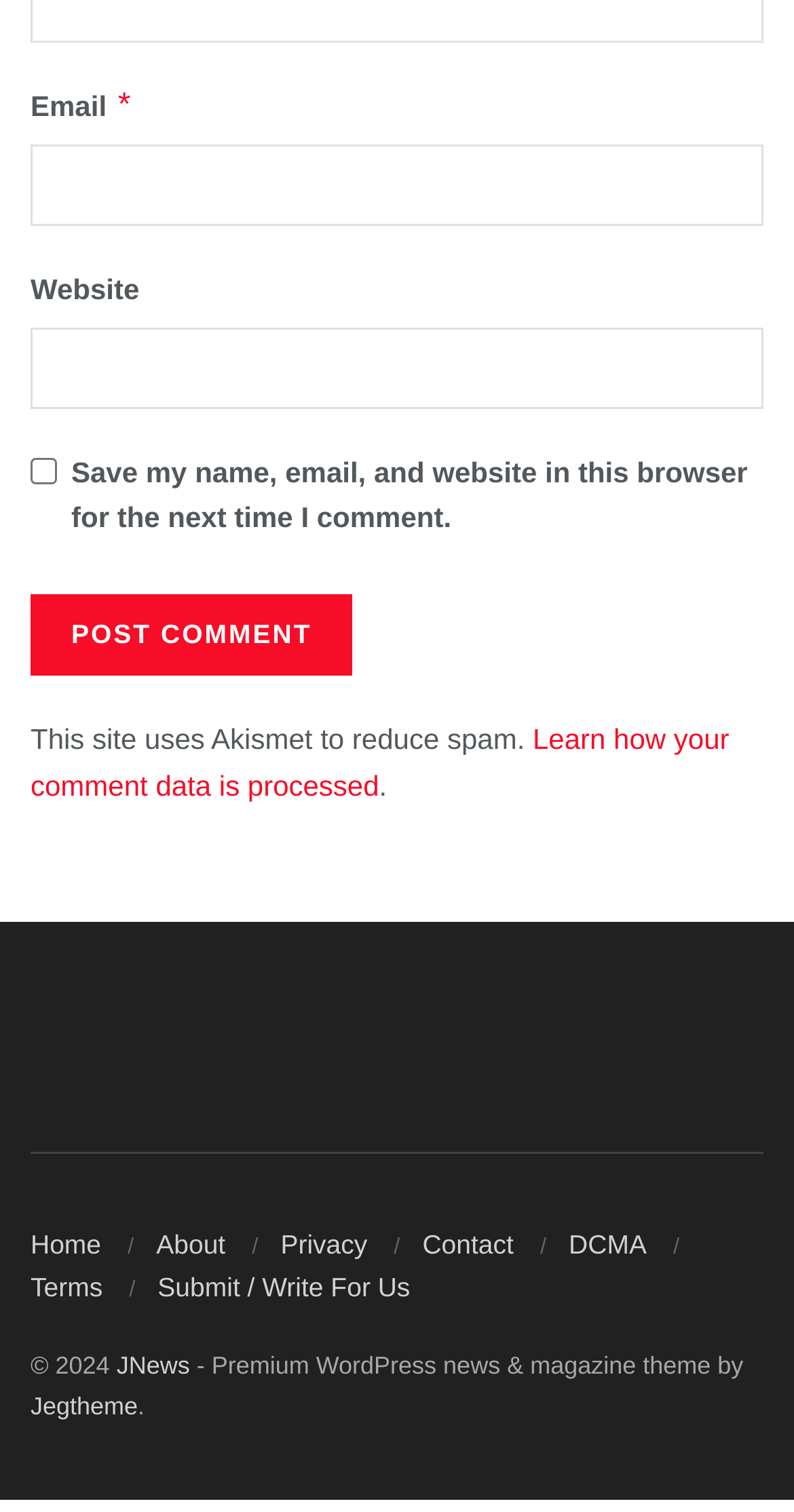What is the purpose of the checkbox?
Using the image as a reference, answer the question with a short word or phrase.

Save comment data